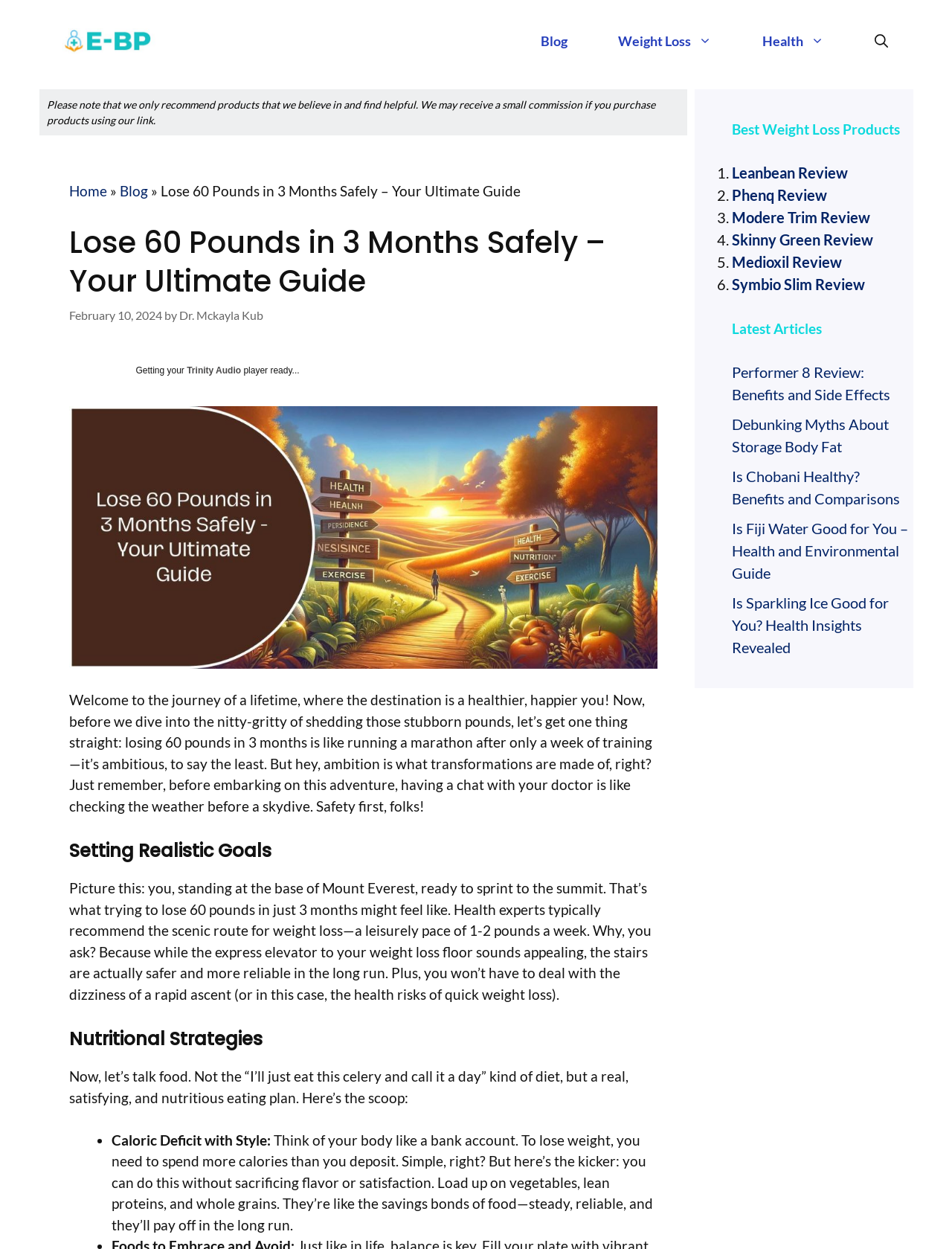Identify and extract the heading text of the webpage.

Lose 60 Pounds in 3 Months Safely – Your Ultimate Guide